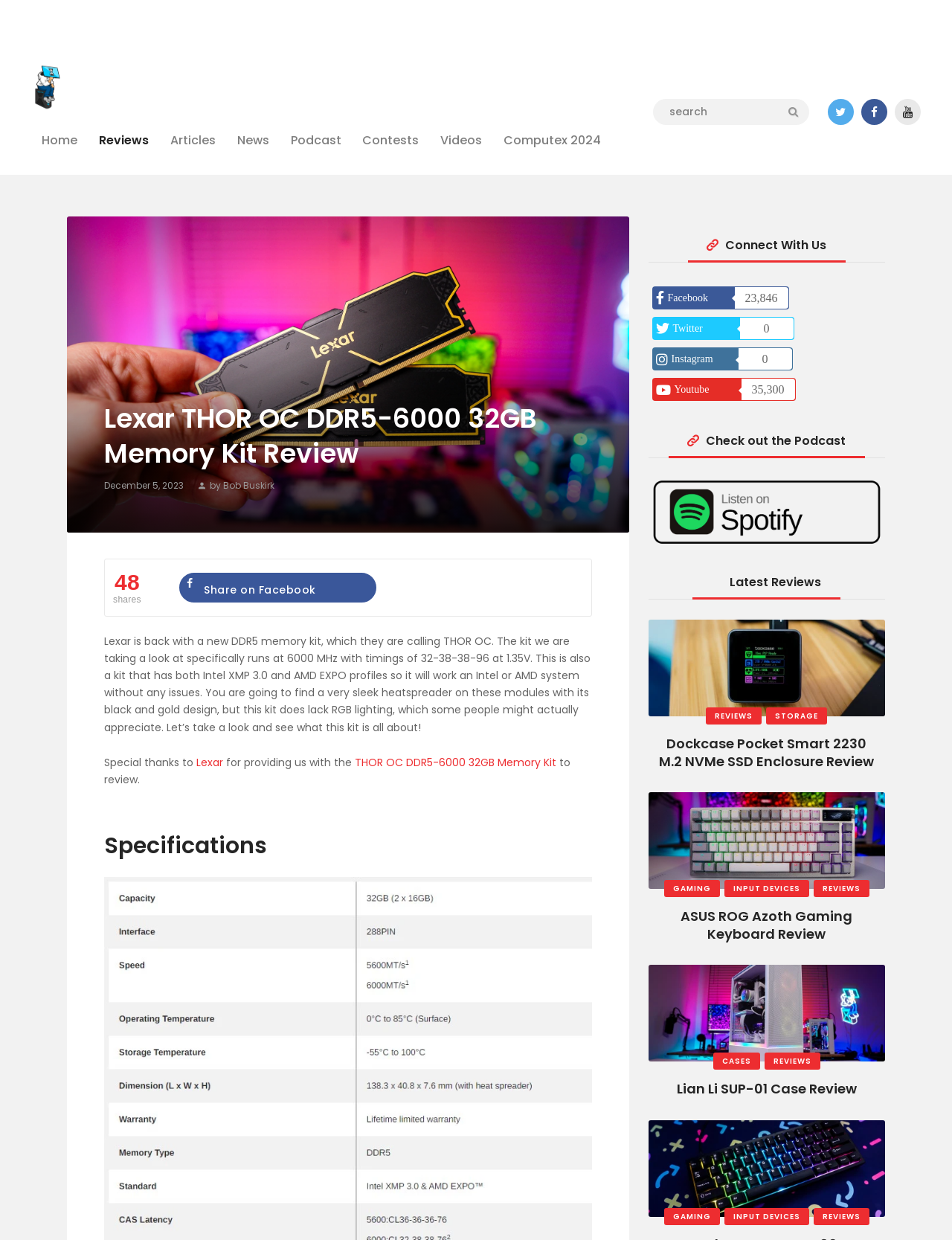Please extract the webpage's main title and generate its text content.

Lexar THOR OC DDR5-6000 32GB Memory Kit Review